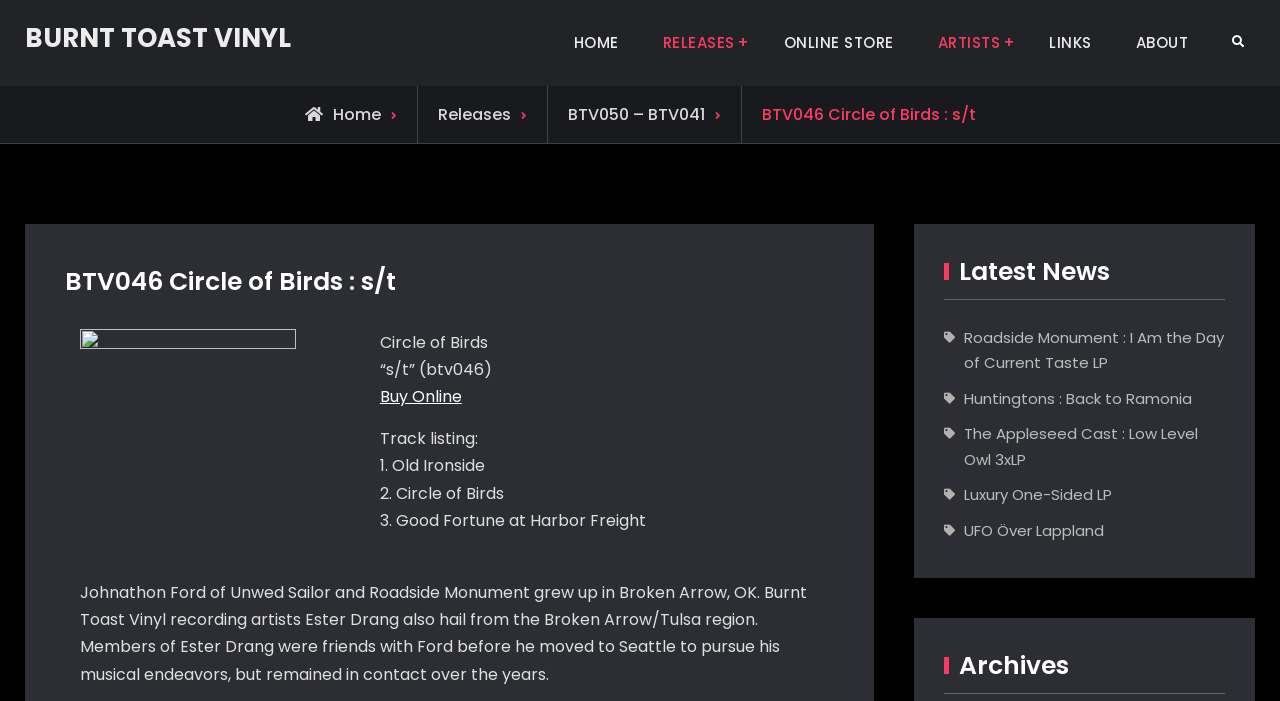Provide the bounding box coordinates for the UI element that is described as: "ONLINE STORE".

[0.596, 0.036, 0.714, 0.086]